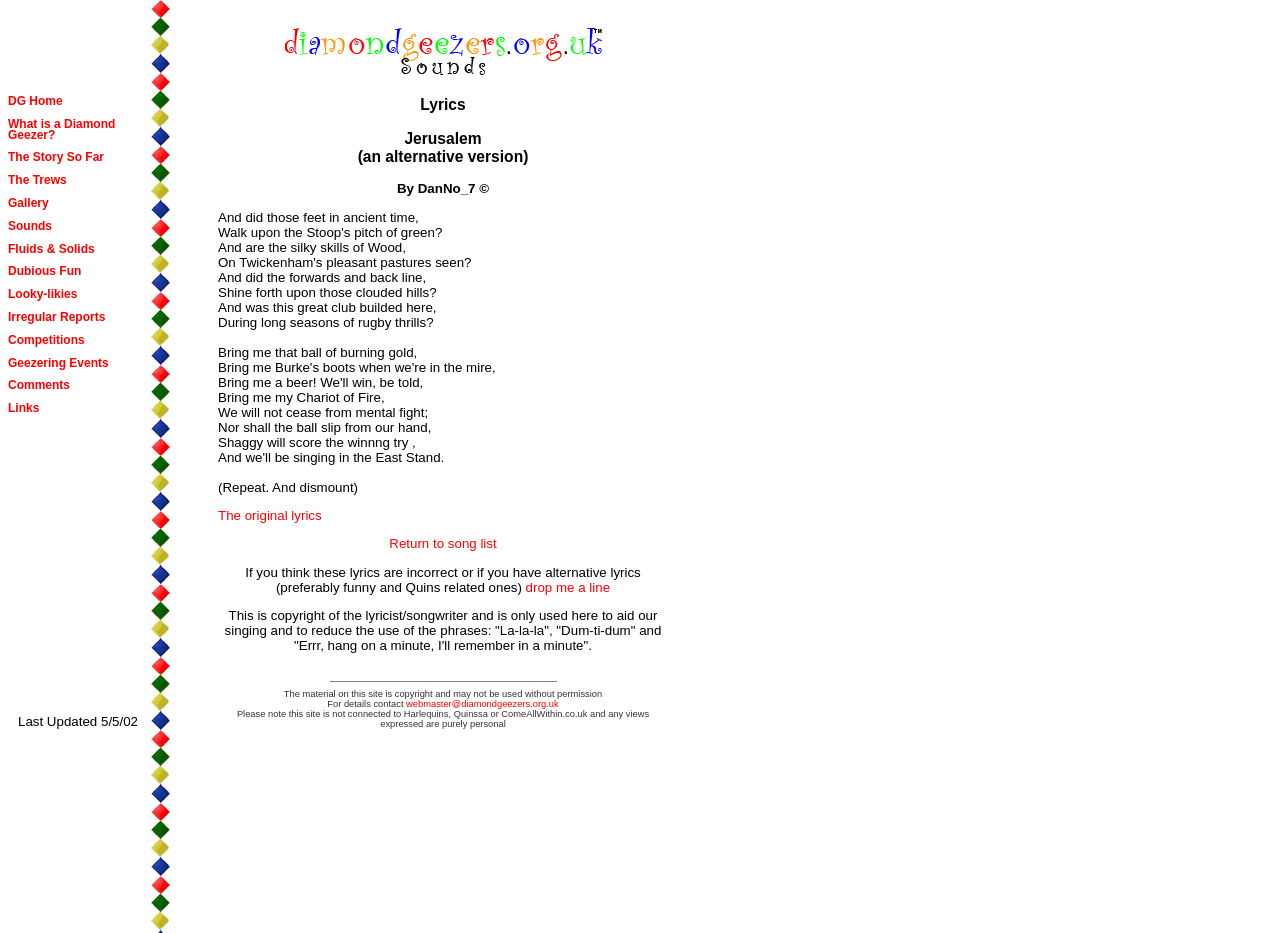Answer the question with a brief word or phrase:
What is the title of the webpage?

Diamond Geezers